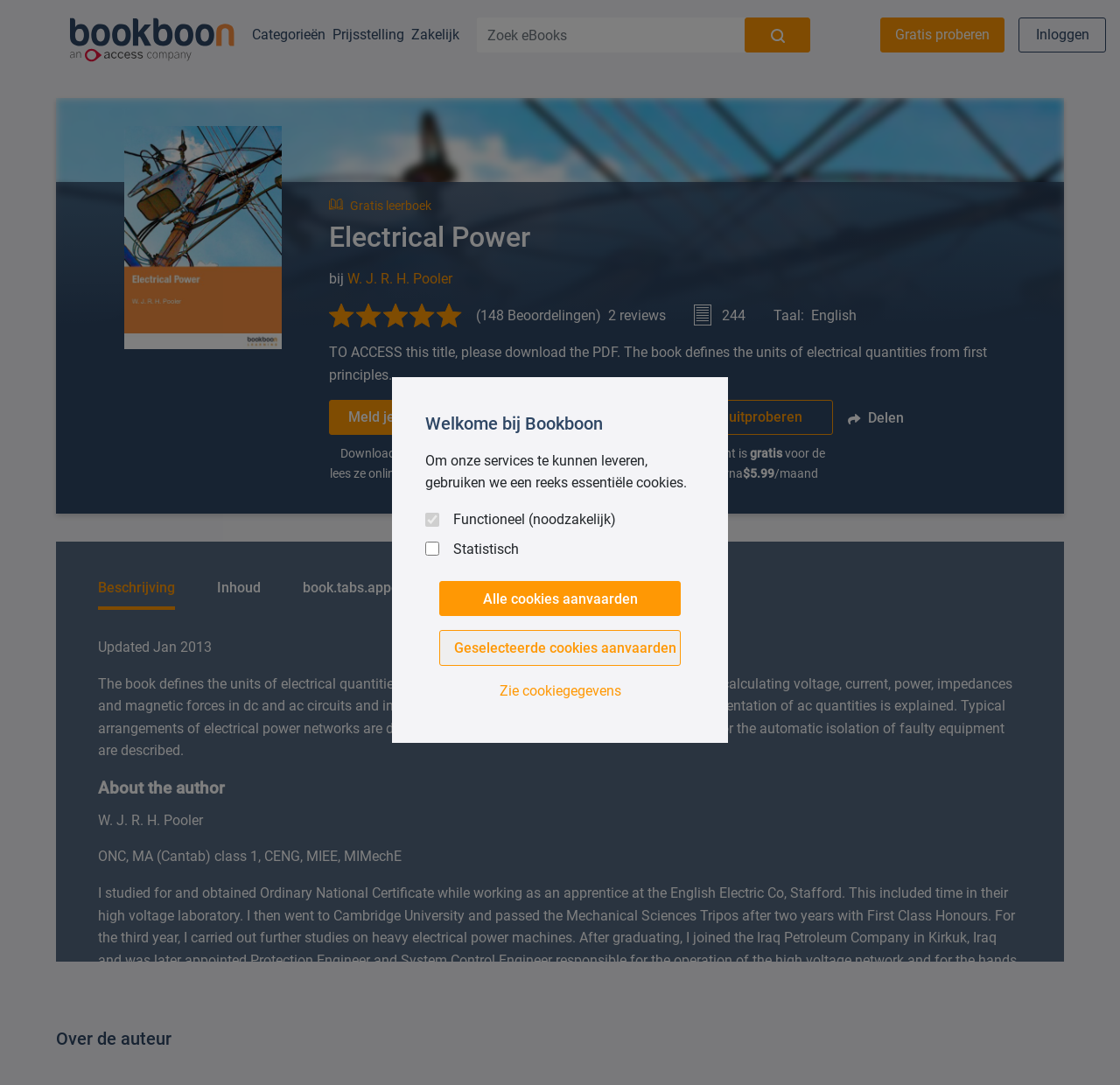Please identify the bounding box coordinates of the clickable region that I should interact with to perform the following instruction: "View book description". The coordinates should be expressed as four float numbers between 0 and 1, i.e., [left, top, right, bottom].

[0.088, 0.534, 0.156, 0.549]